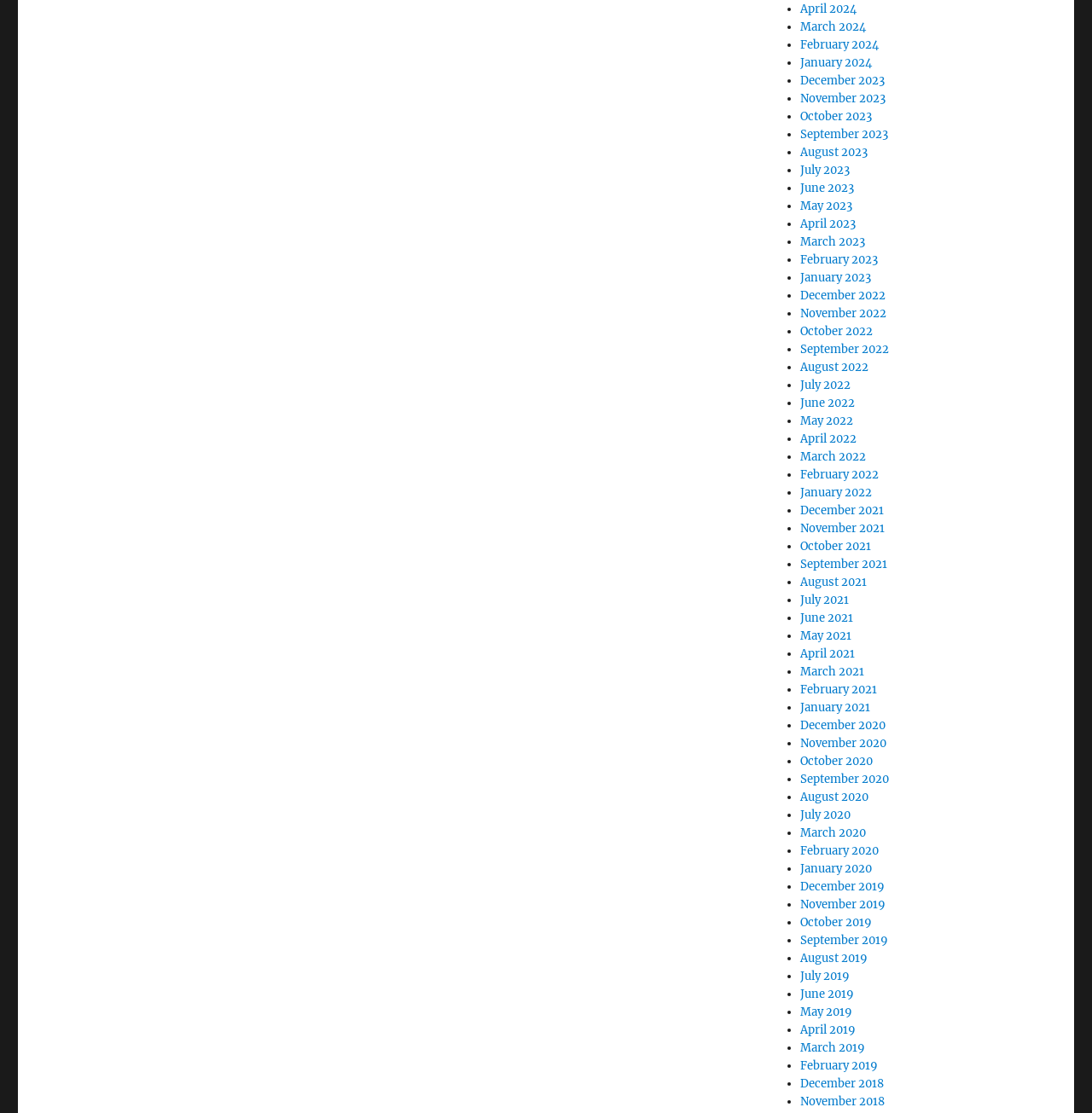Locate the bounding box coordinates of the clickable element to fulfill the following instruction: "View January 2022". Provide the coordinates as four float numbers between 0 and 1 in the format [left, top, right, bottom].

[0.733, 0.436, 0.798, 0.449]